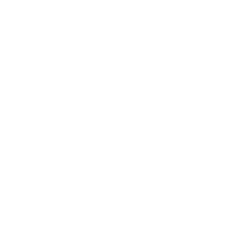Elaborate on the image by describing it in detail.

The image depicts a sleek and functional **Genoa rectangular industrial waste bin** designed for efficient waste management in industrial settings. With a capacity of **50 liters**, its design emphasizes both practicality and aesthetics, making it suitable for various environments, such as office spaces, factories, or outdoor areas. The bin is constructed to ensure durability, effectively handling everyday waste while maintaining a professional appearance. This image highlights the bin's structure and characteristics, underscoring its role in promoting cleanliness and organization within commercial and industrial spaces.